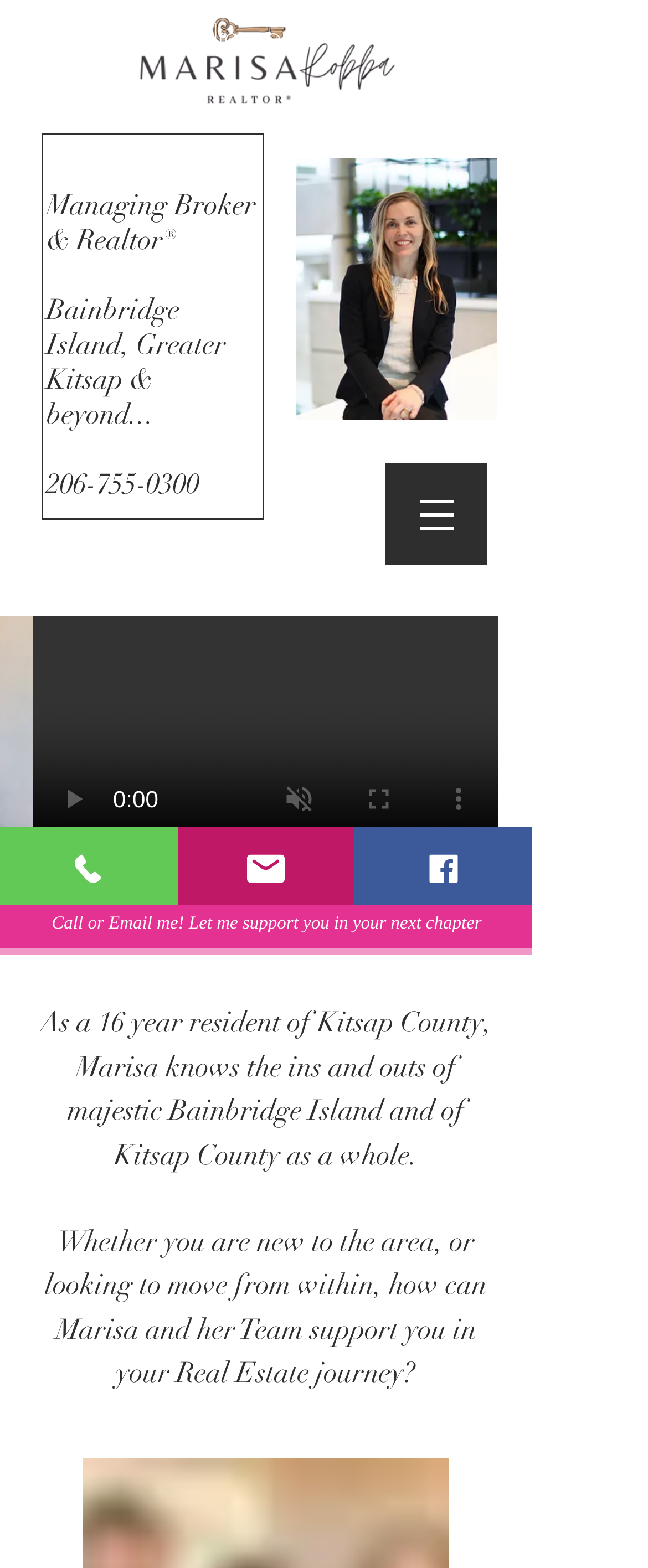Answer in one word or a short phrase: 
What is the phone number of Marisa Robba?

206-755-0300